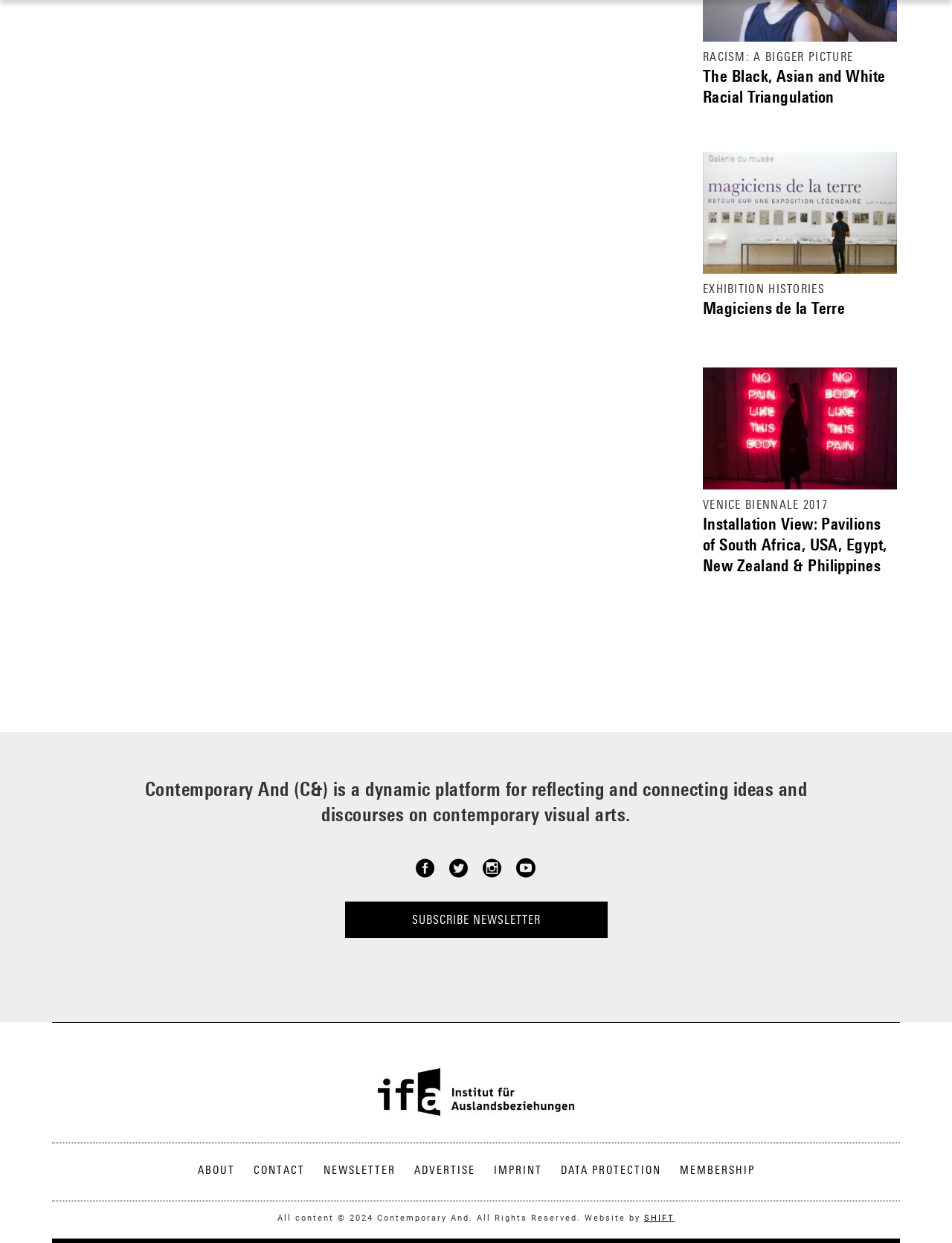Provide the bounding box coordinates of the HTML element described as: "Magiciens de la Terre". The bounding box coordinates should be four float numbers between 0 and 1, i.e., [left, top, right, bottom].

[0.738, 0.24, 0.888, 0.256]